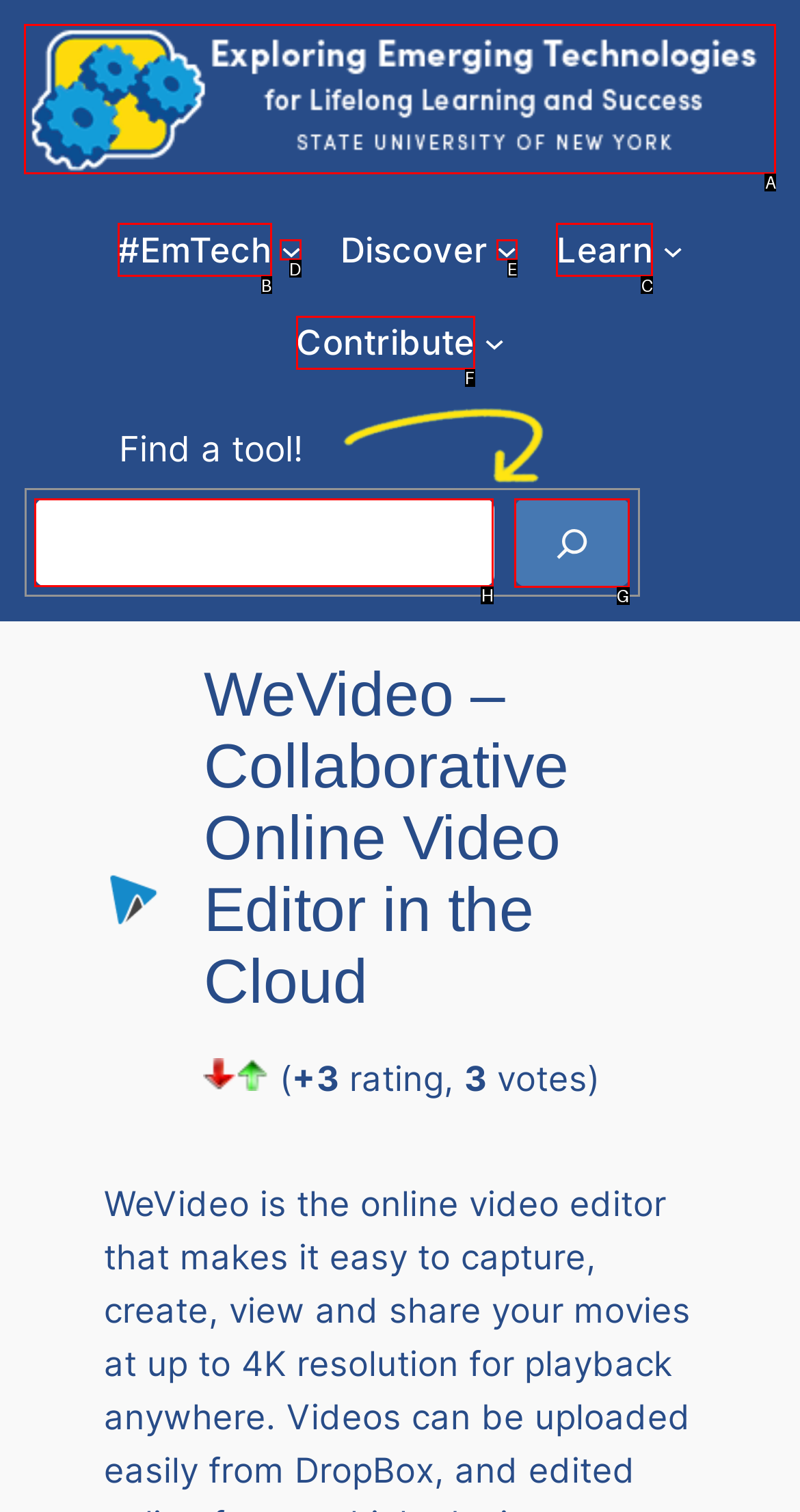Which HTML element should be clicked to fulfill the following task: Search for a tool?
Reply with the letter of the appropriate option from the choices given.

H